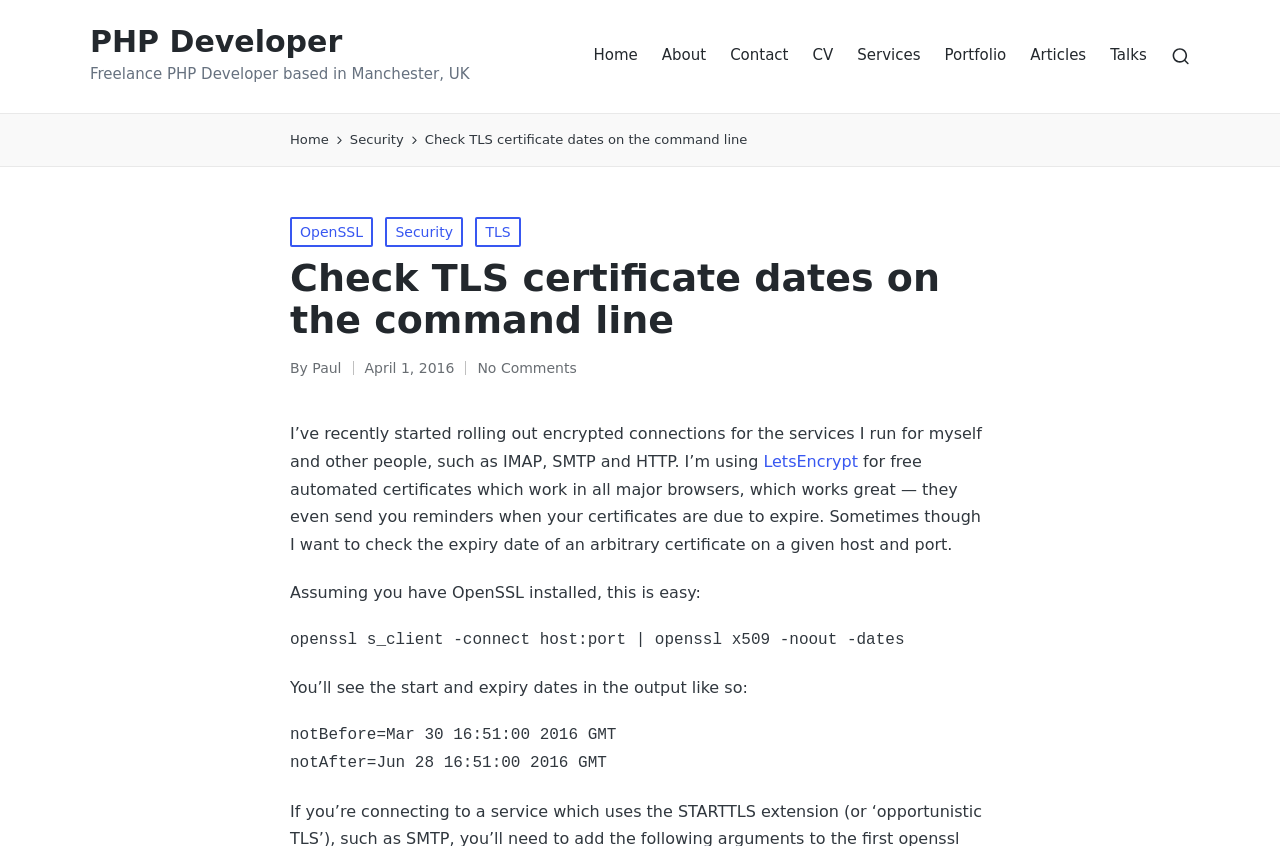Could you identify the text that serves as the heading for this webpage?

Check TLS certificate dates on the command line